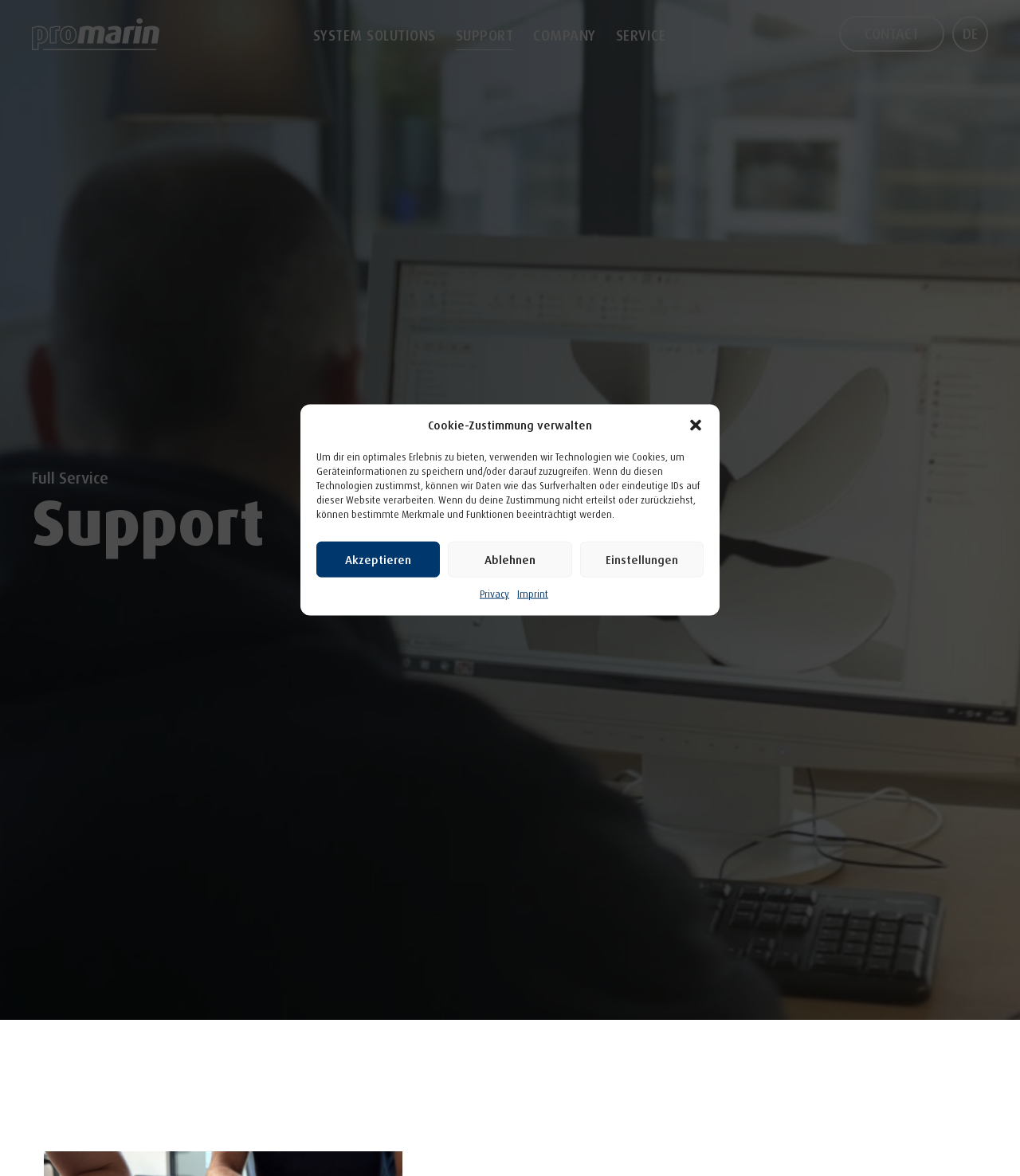From the image, can you give a detailed response to the question below:
What is the purpose of the 'Cookie-Zustimmung verwalten' dialog?

The 'Cookie-Zustimmung verwalten' dialog is a modal window that appears on the webpage, and it contains buttons like 'Akzeptieren' and 'Ablehnen', which suggests that its purpose is to manage cookie consent and allow users to make choices about cookie usage.